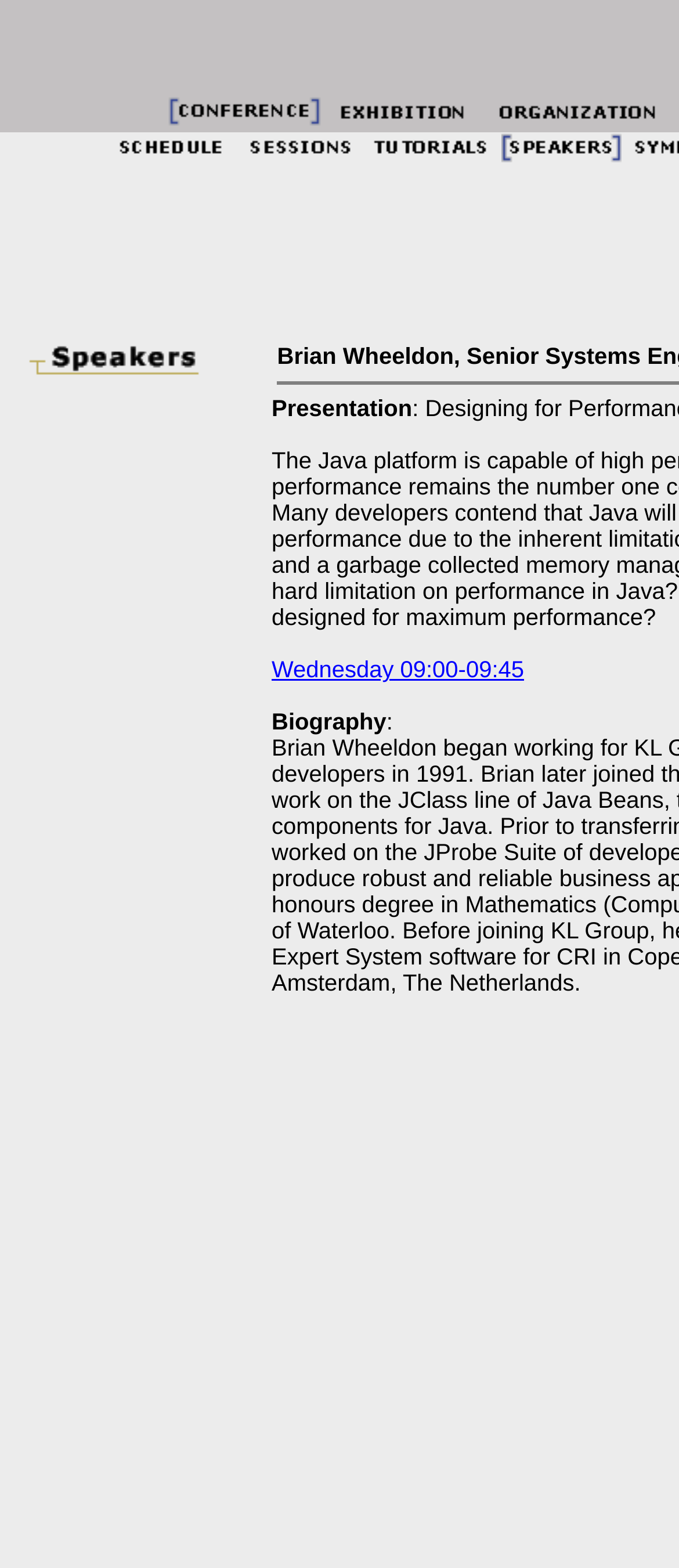Predict the bounding box coordinates of the area that should be clicked to accomplish the following instruction: "View About us". The bounding box coordinates should consist of four float numbers between 0 and 1, i.e., [left, top, right, bottom].

None